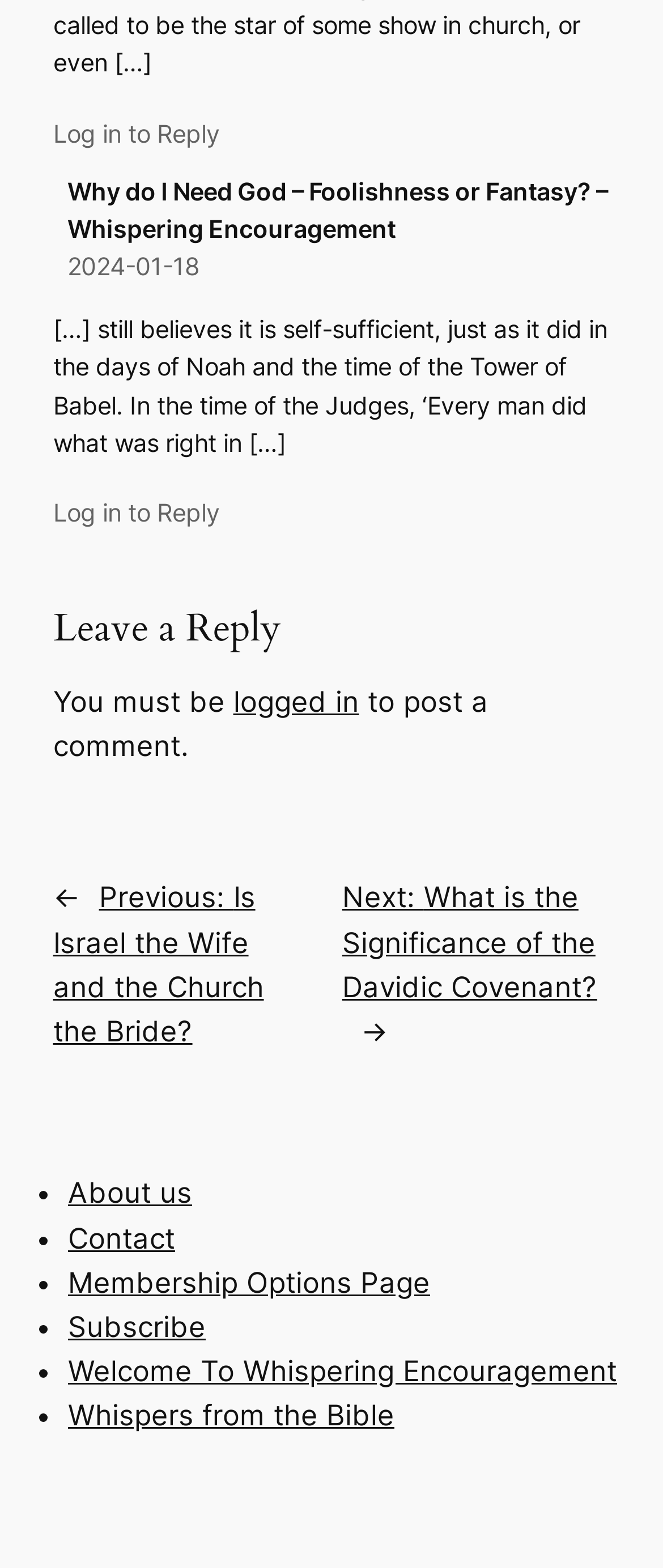Please determine the bounding box coordinates for the UI element described as: "aria-label="Toggle Menu"".

None